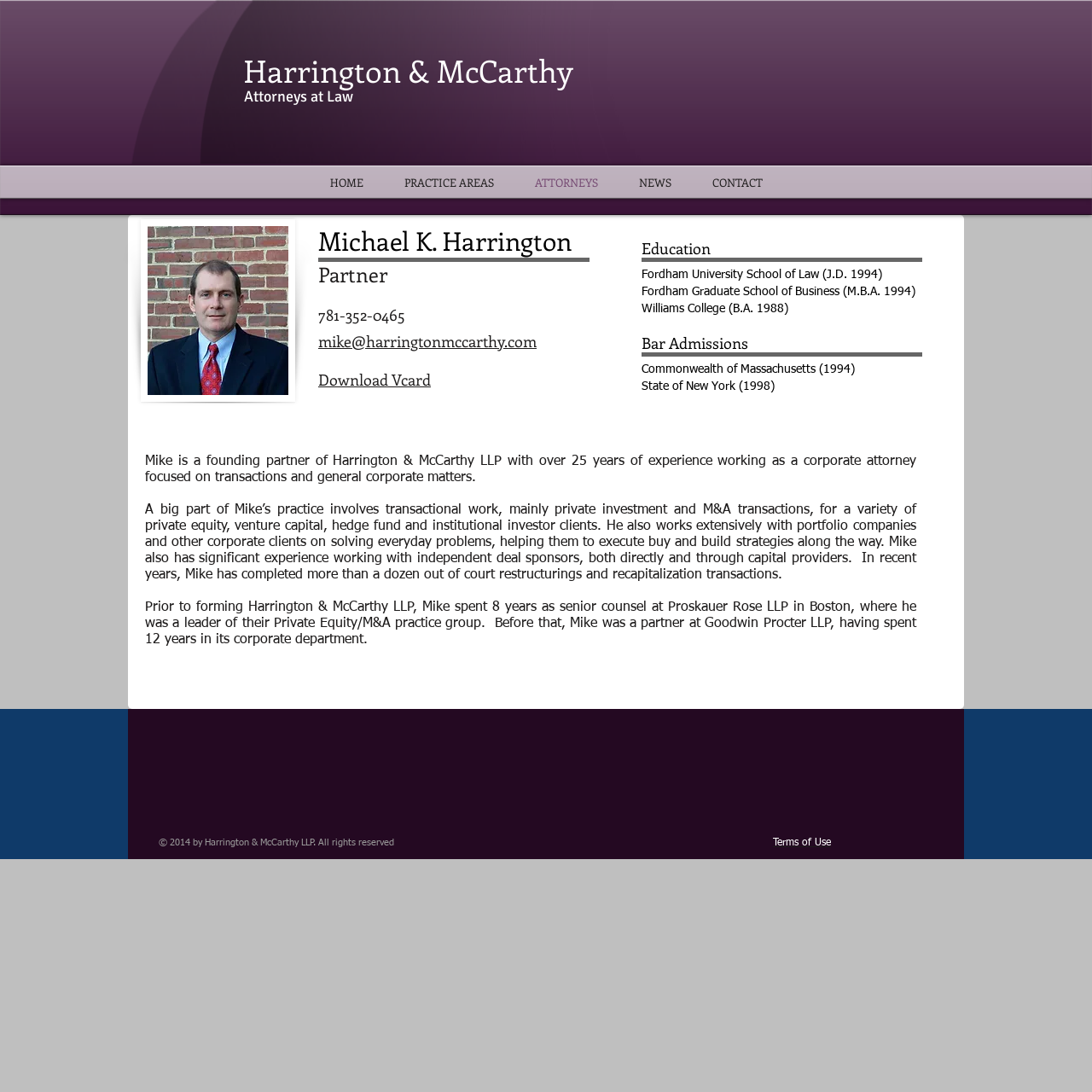Find the bounding box coordinates for the area that should be clicked to accomplish the instruction: "Click the 'Drug' link".

None